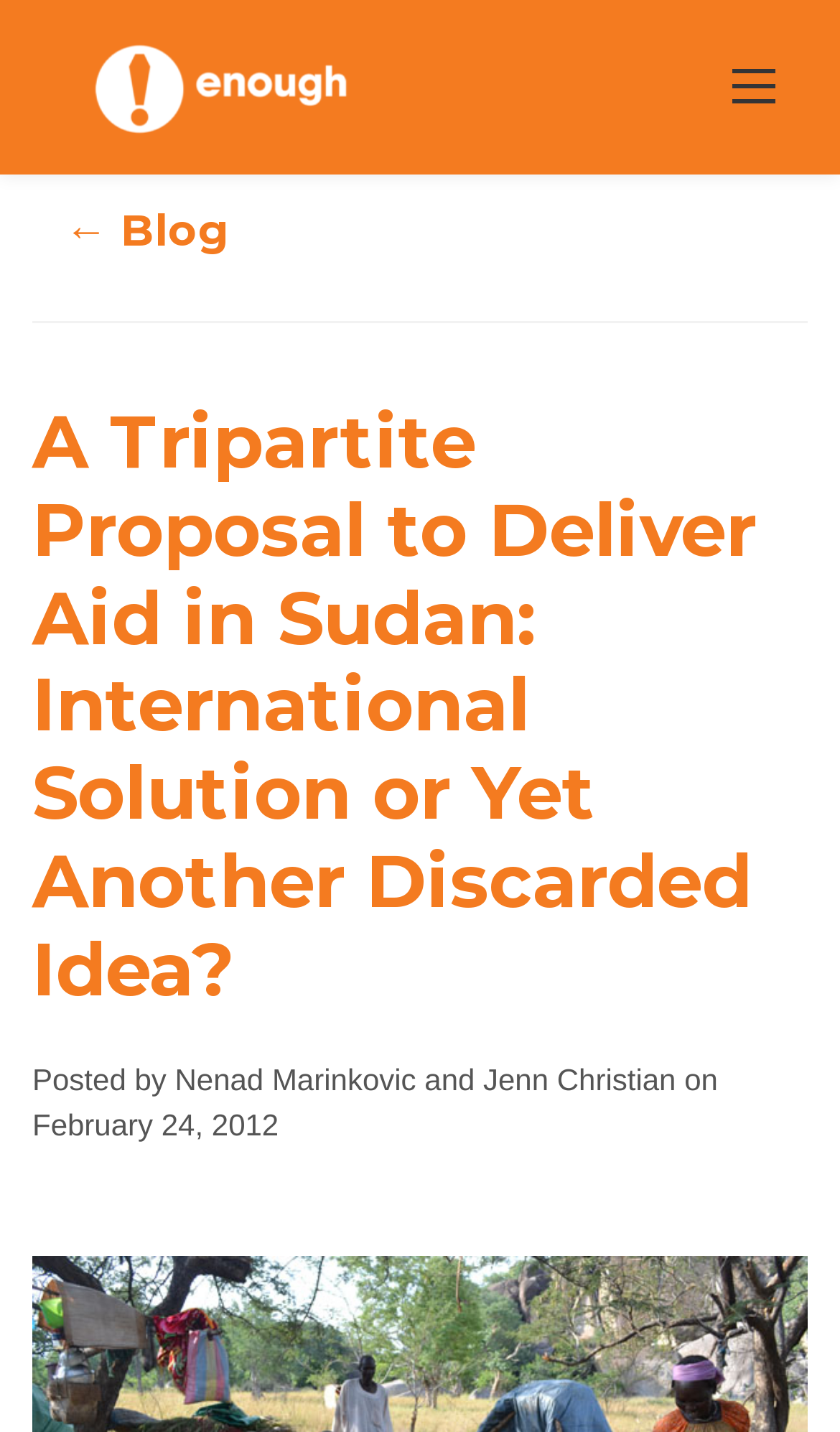Provide a one-word or short-phrase answer to the question:
Who are the authors of this blog post?

Nenad Marinkovic and Jenn Christian